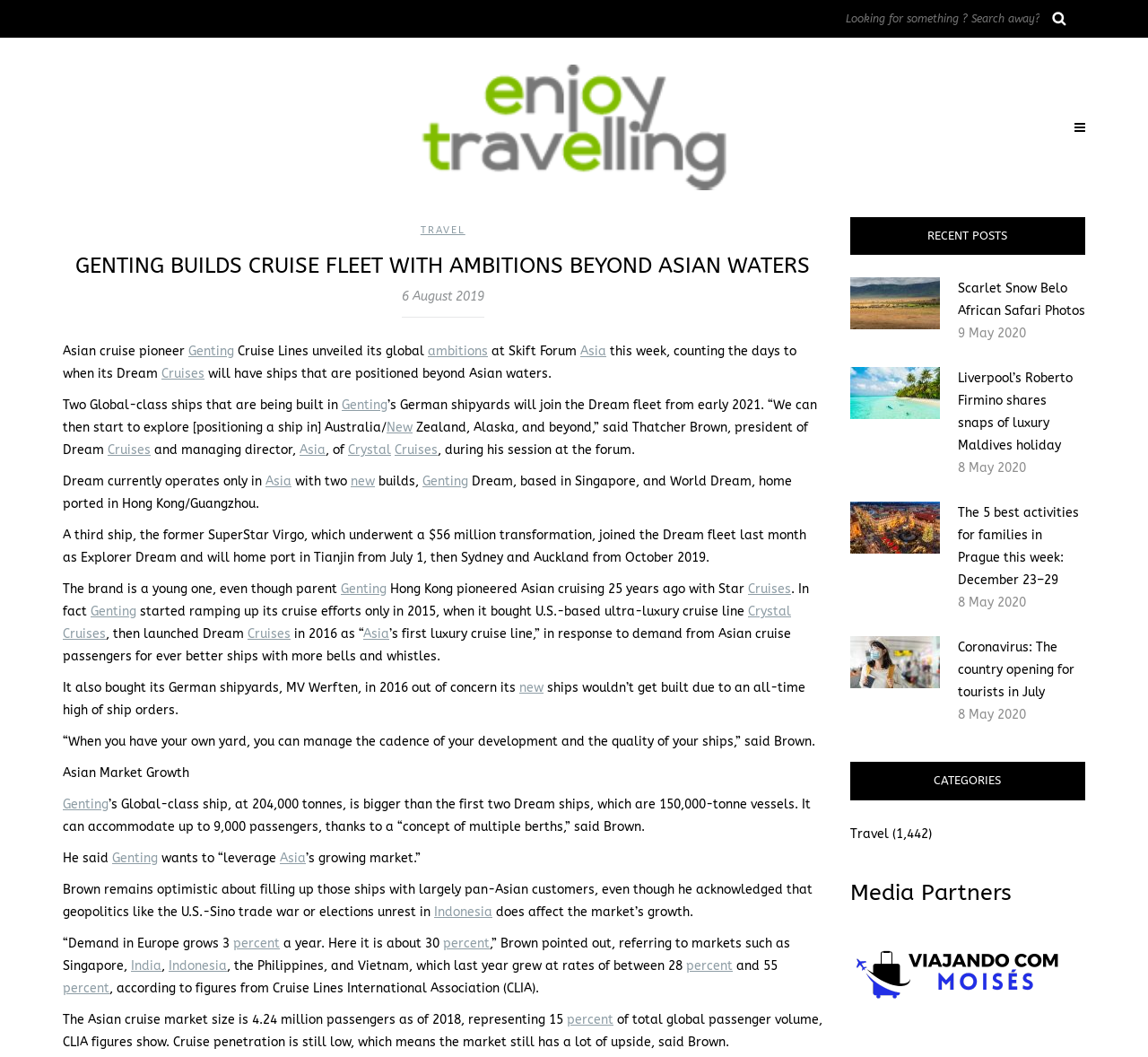Determine the bounding box coordinates of the clickable region to follow the instruction: "Learn about Dream Cruises".

[0.141, 0.347, 0.178, 0.361]